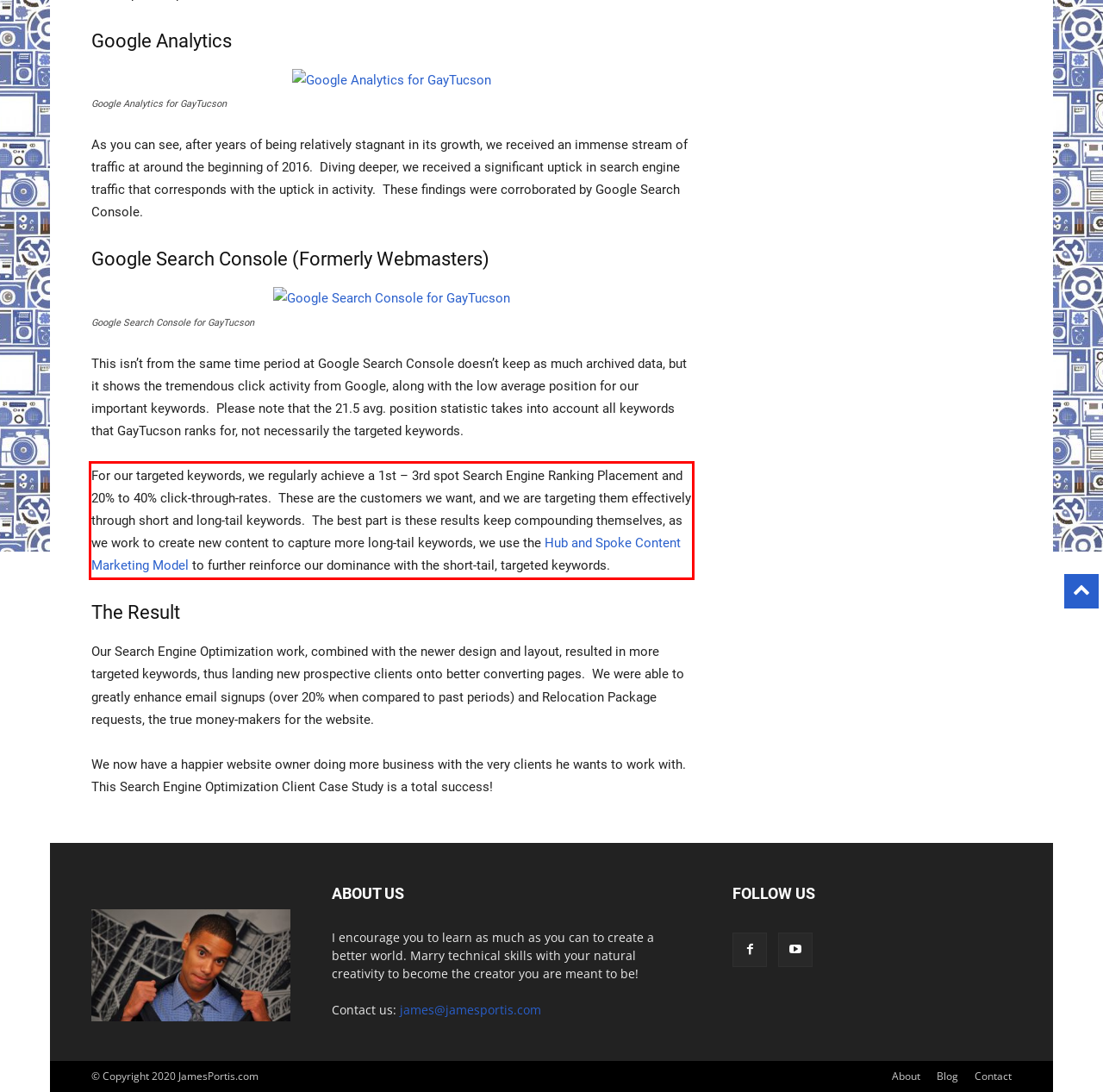Using the provided screenshot of a webpage, recognize the text inside the red rectangle bounding box by performing OCR.

For our targeted keywords, we regularly achieve a 1st – 3rd spot Search Engine Ranking Placement and 20% to 40% click-through-rates. These are the customers we want, and we are targeting them effectively through short and long-tail keywords. The best part is these results keep compounding themselves, as we work to create new content to capture more long-tail keywords, we use the Hub and Spoke Content Marketing Model to further reinforce our dominance with the short-tail, targeted keywords.